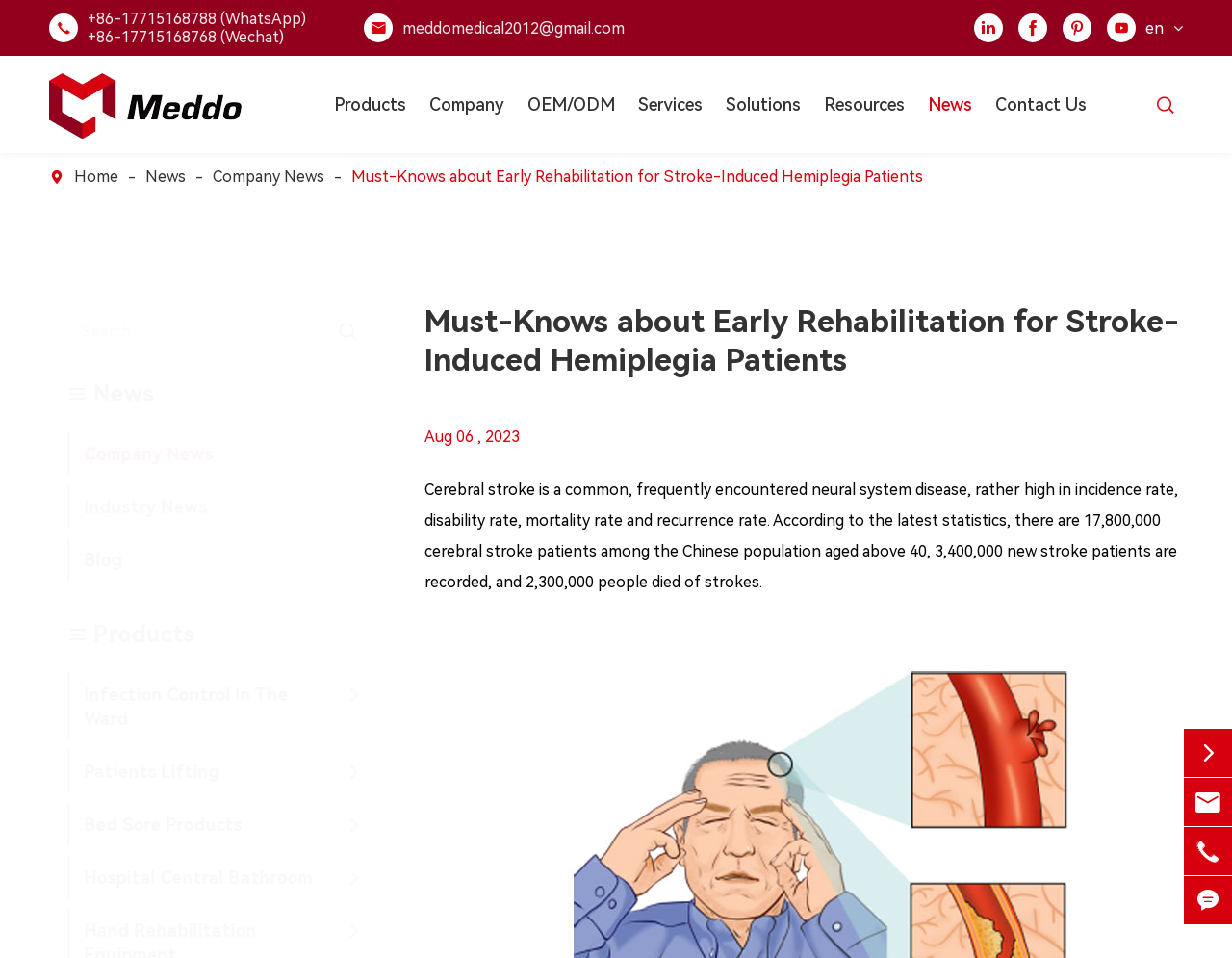Could you highlight the region that needs to be clicked to execute the instruction: "Check latest news"?

[0.04, 0.396, 0.11, 0.427]